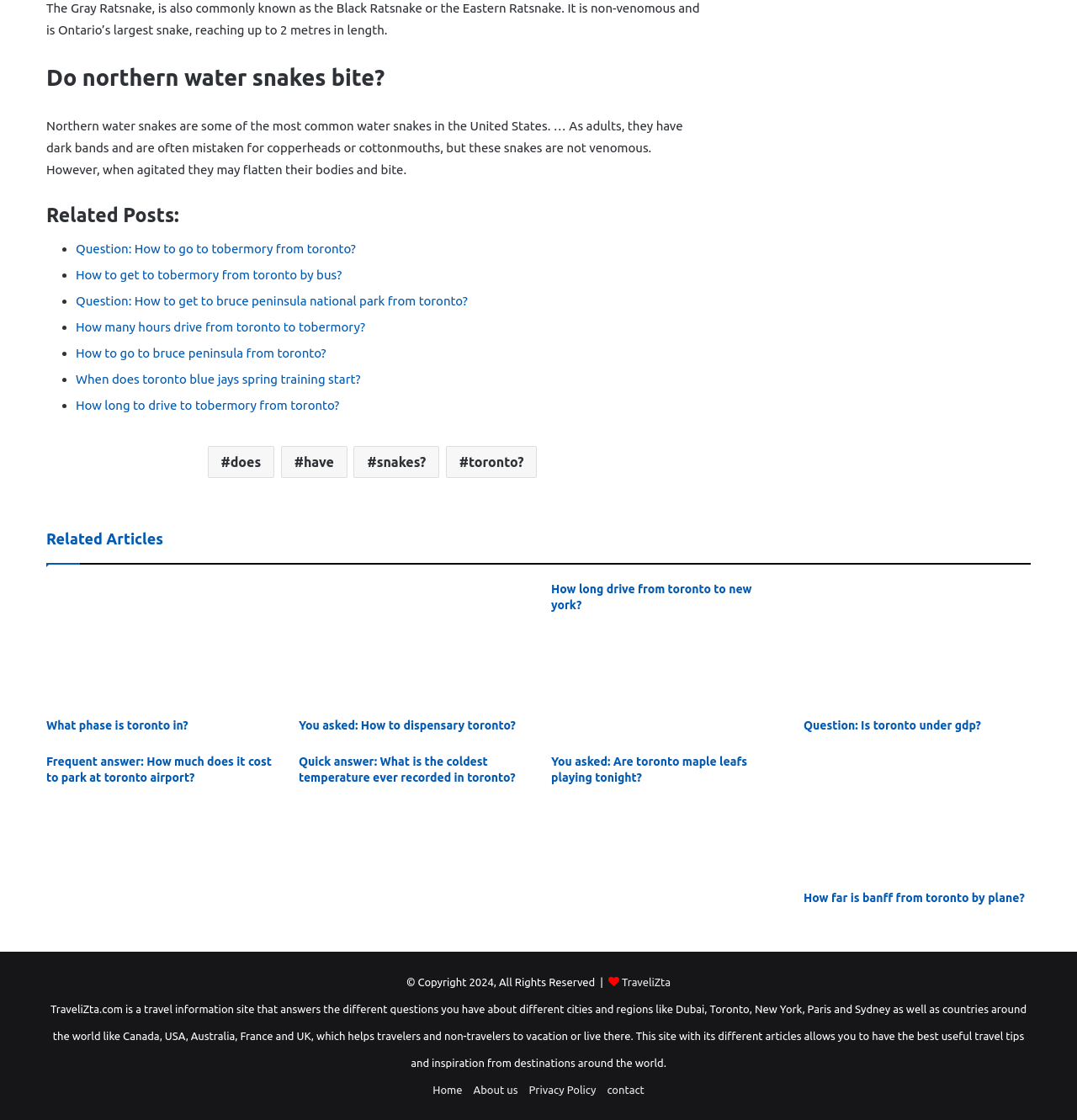Identify the bounding box coordinates for the region of the element that should be clicked to carry out the instruction: "Click on 'What phase is toronto in?'". The bounding box coordinates should be four float numbers between 0 and 1, i.e., [left, top, right, bottom].

[0.043, 0.519, 0.254, 0.633]